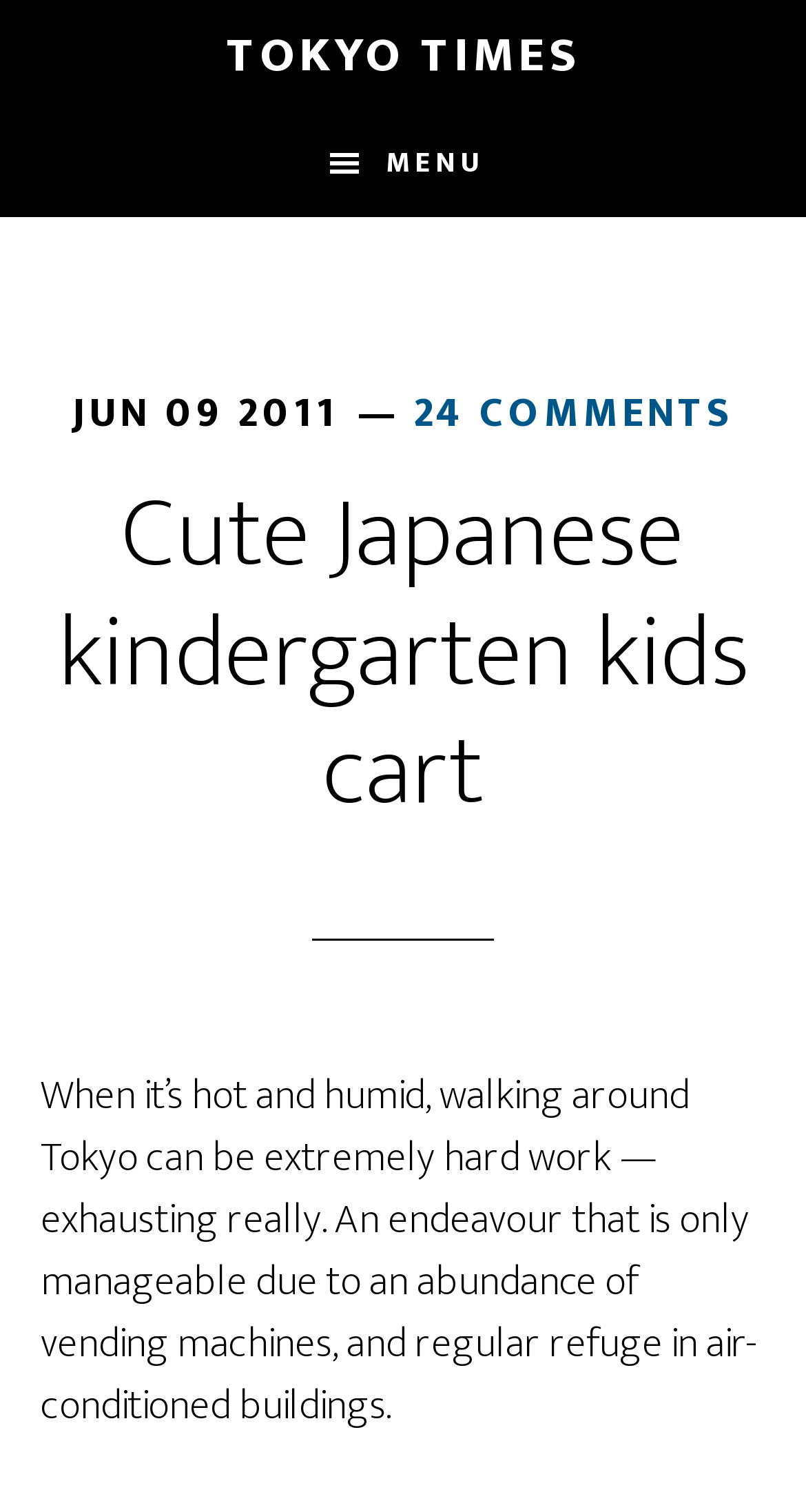What is the weather like in Tokyo?
Look at the screenshot and provide an in-depth answer.

I found this answer by reading the static text in the article, which mentions that walking around Tokyo can be extremely hard work due to the hot and humid weather.